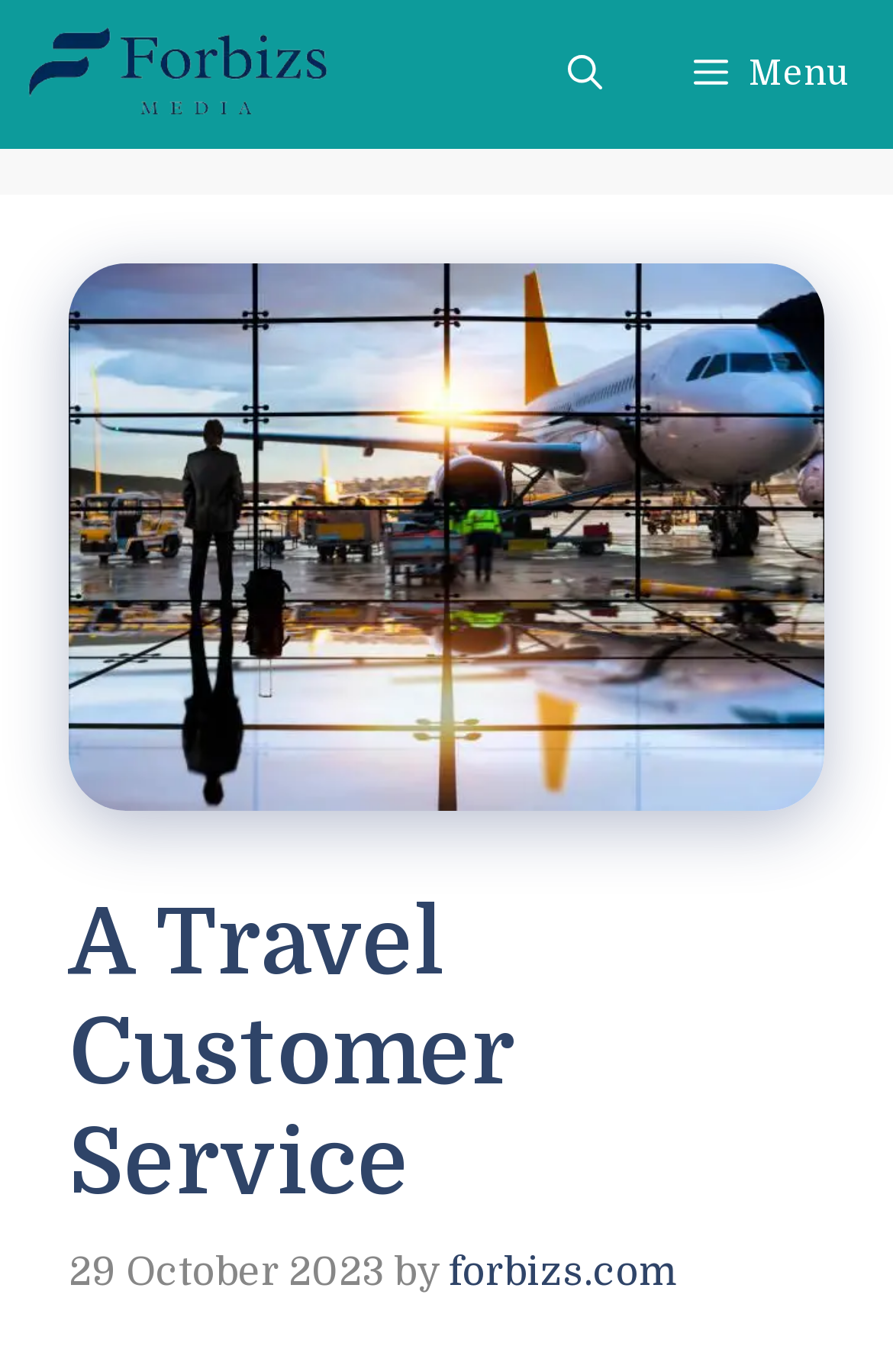Bounding box coordinates are specified in the format (top-left x, top-left y, bottom-right x, bottom-right y). All values are floating point numbers bounded between 0 and 1. Please provide the bounding box coordinate of the region this sentence describes: Menu

[0.726, 0.0, 1.0, 0.109]